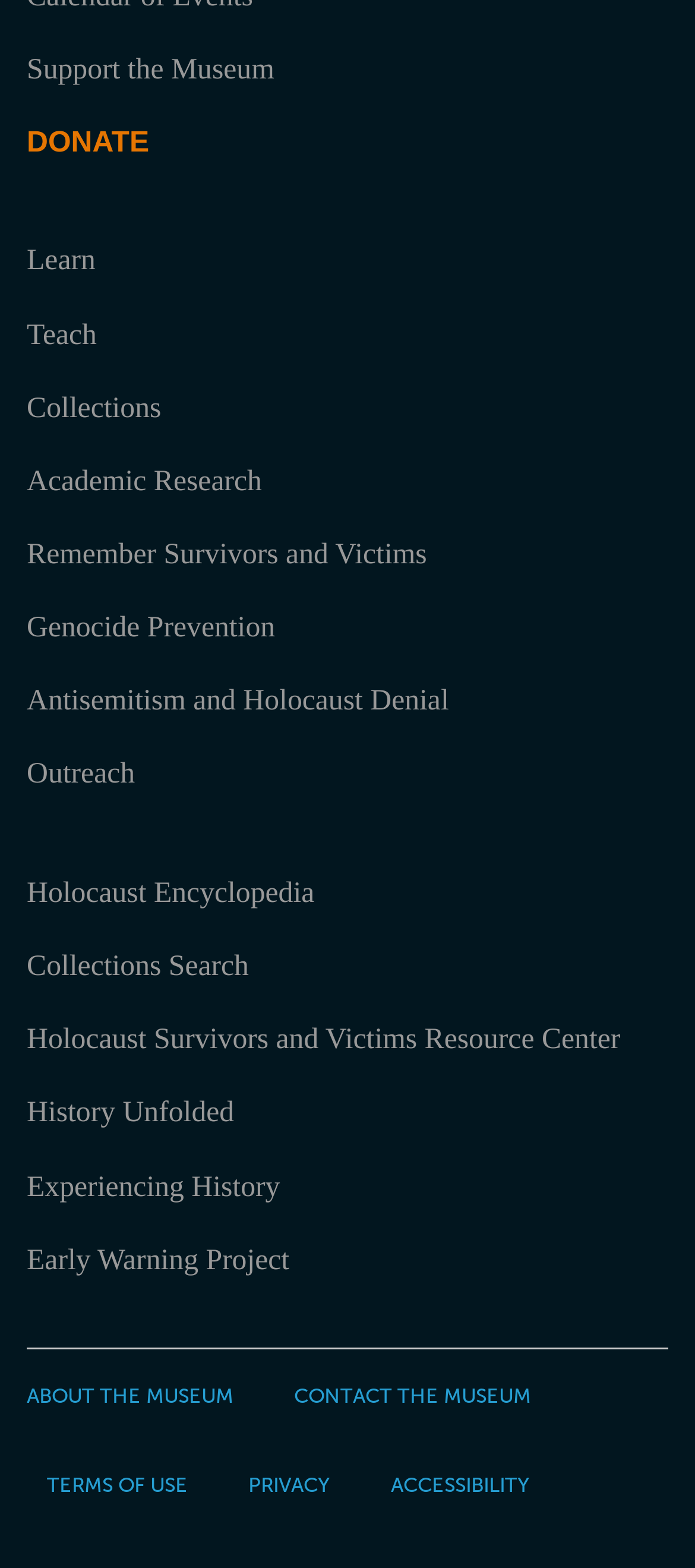How many links are related to education?
By examining the image, provide a one-word or phrase answer.

3